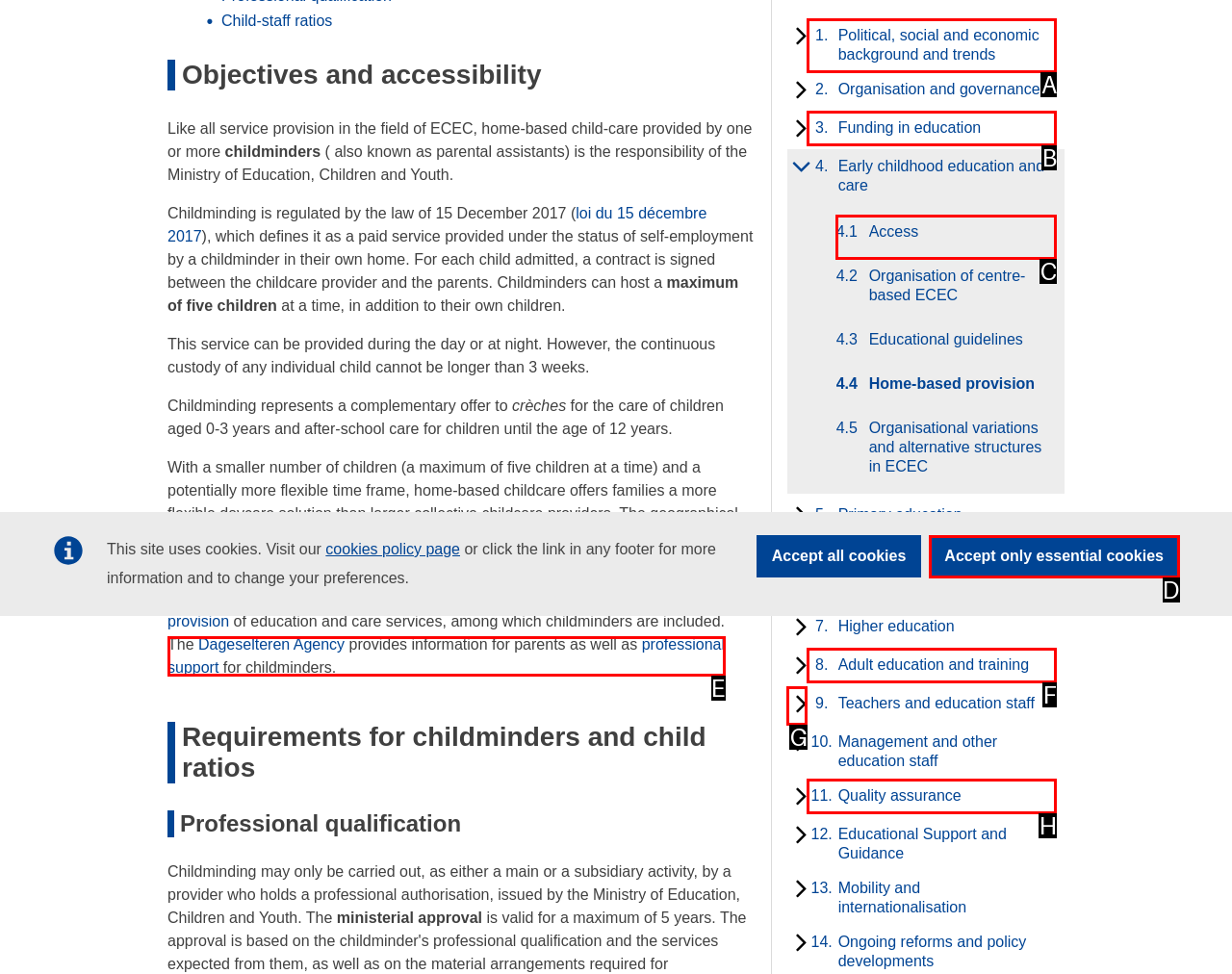Based on the element described as: 3. Funding in education
Find and respond with the letter of the correct UI element.

B